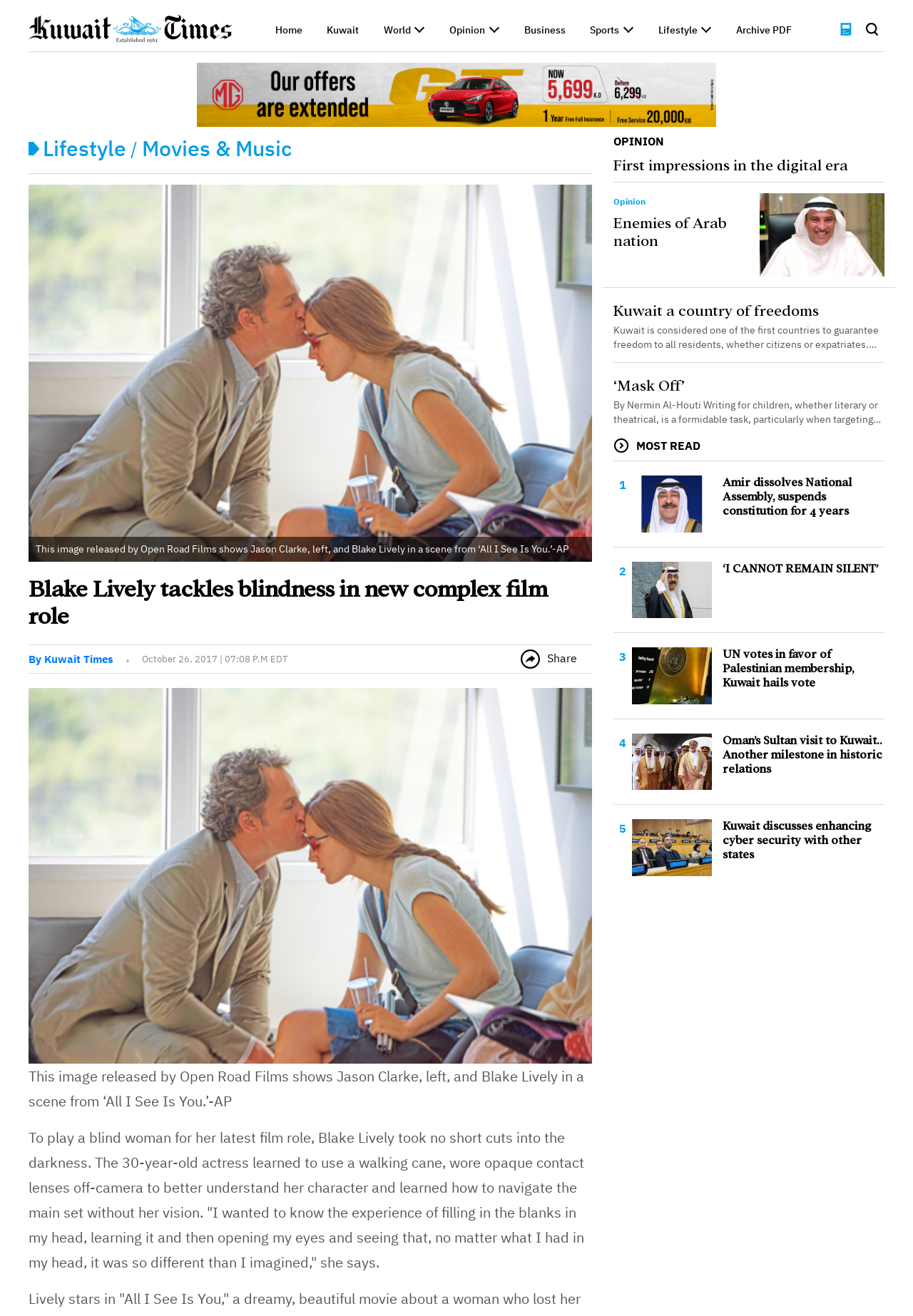What is the name of the actress in the article? Based on the screenshot, please respond with a single word or phrase.

Blake Lively